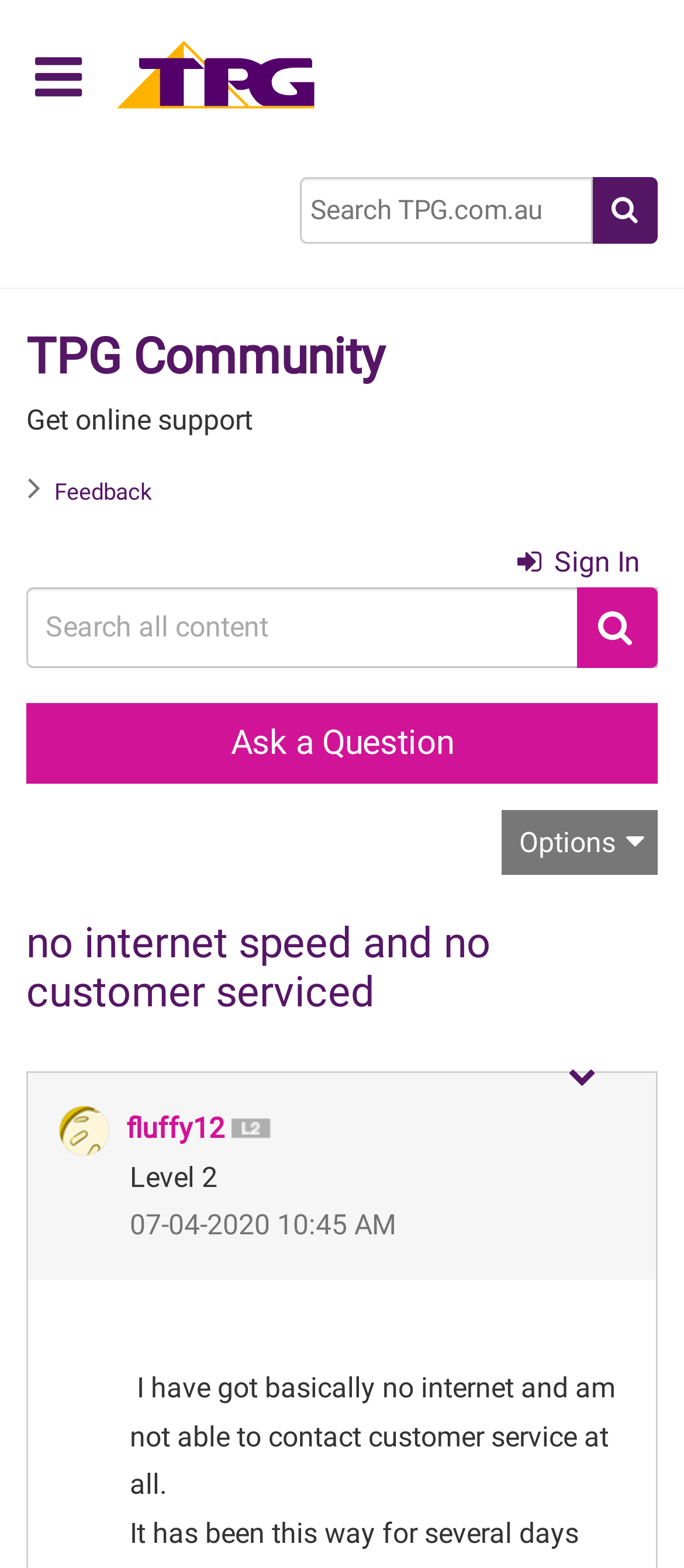Please find the bounding box coordinates of the element's region to be clicked to carry out this instruction: "Ask a question".

[0.038, 0.448, 0.962, 0.499]